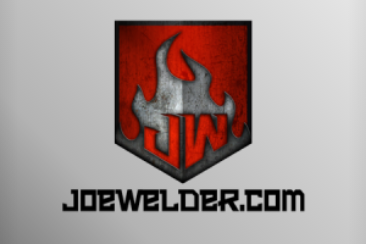Give a one-word or short-phrase answer to the following question: 
What is the metallic finish of the initials 'JW'?

bold